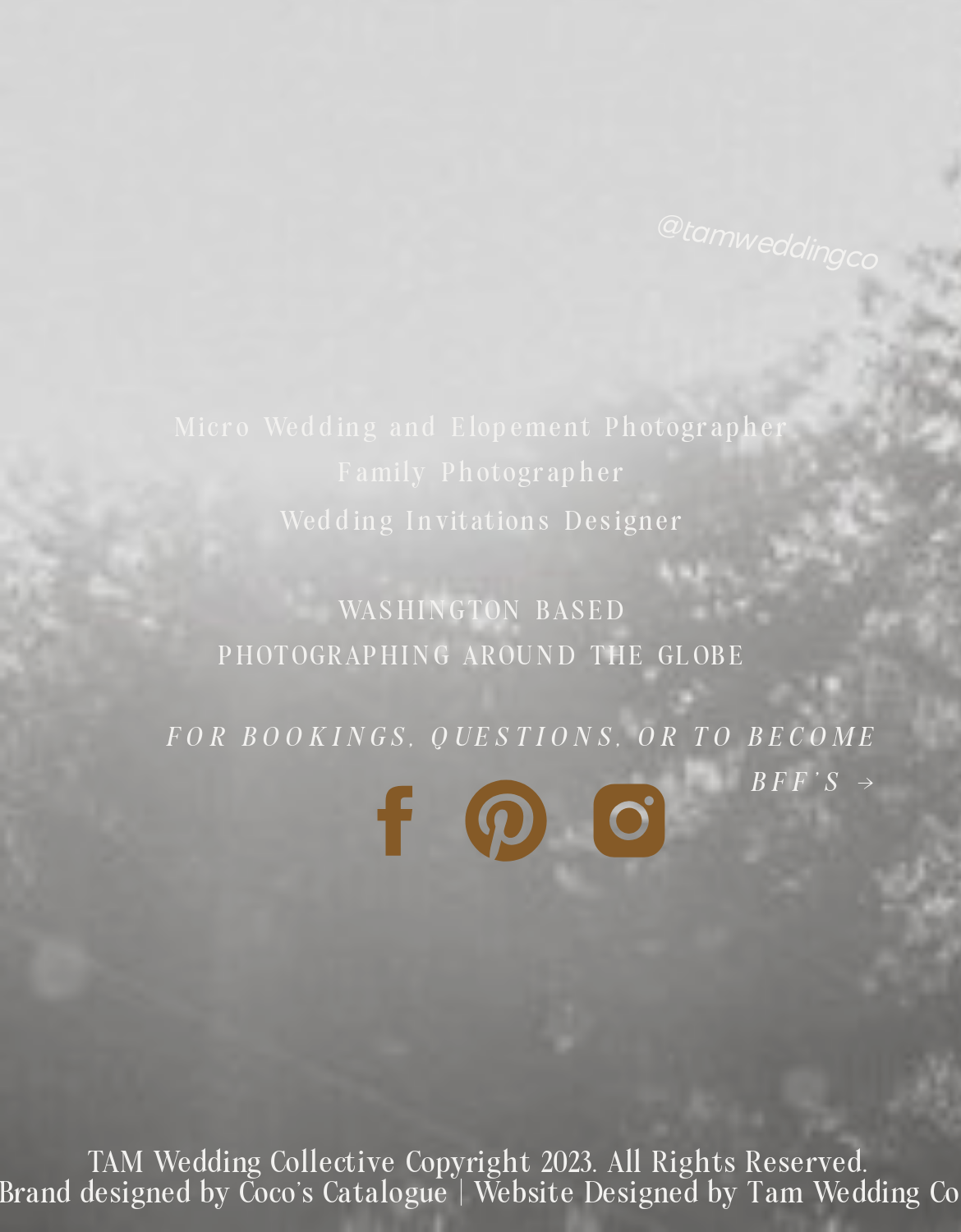Locate the bounding box coordinates of the area to click to fulfill this instruction: "Explore the family photography service". The bounding box should be presented as four float numbers between 0 and 1, in the order [left, top, right, bottom].

[0.351, 0.375, 0.652, 0.397]